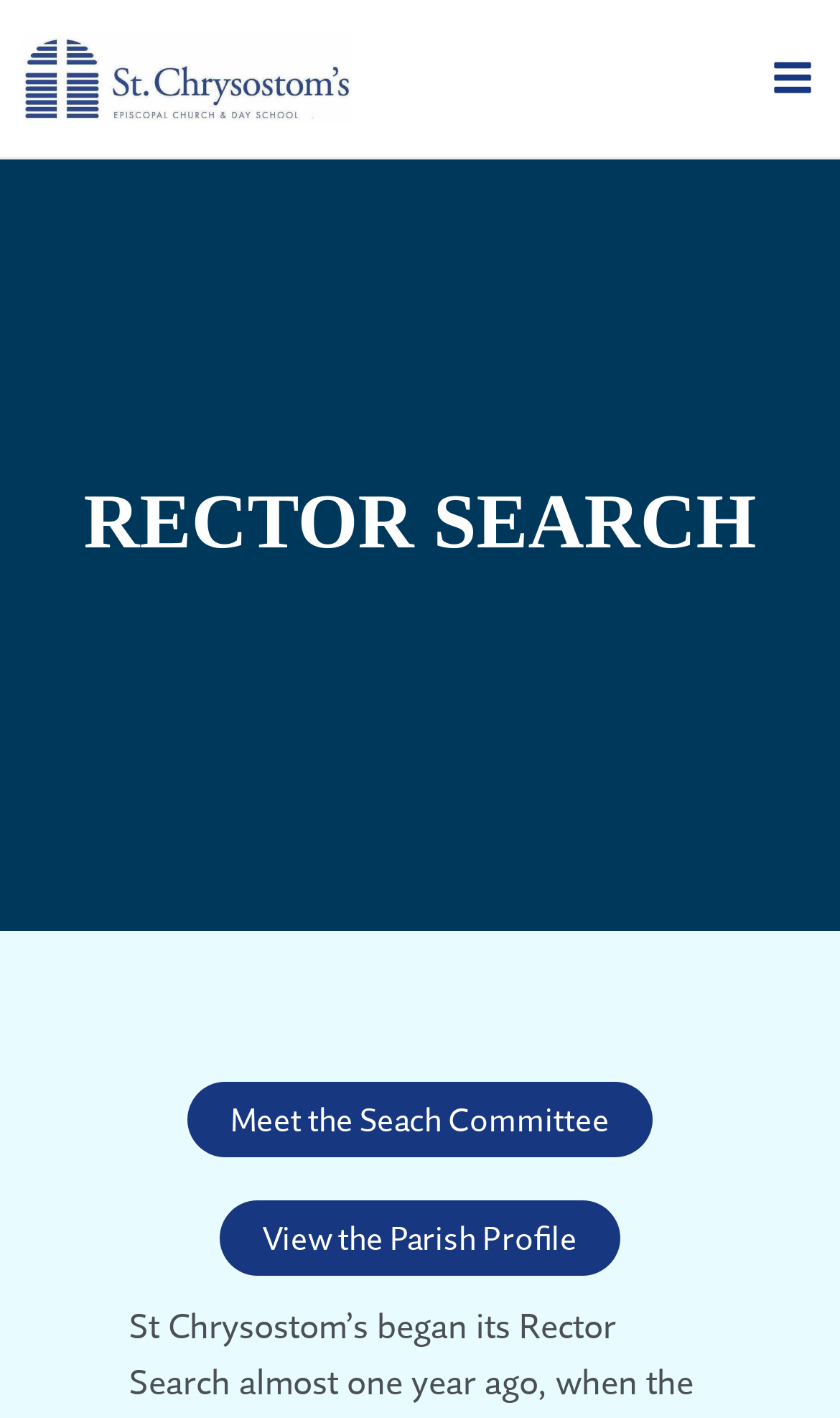Locate the bounding box of the UI element based on this description: "Main Menu". Provide four float numbers between 0 and 1 as [left, top, right, bottom].

[0.887, 0.022, 1.0, 0.089]